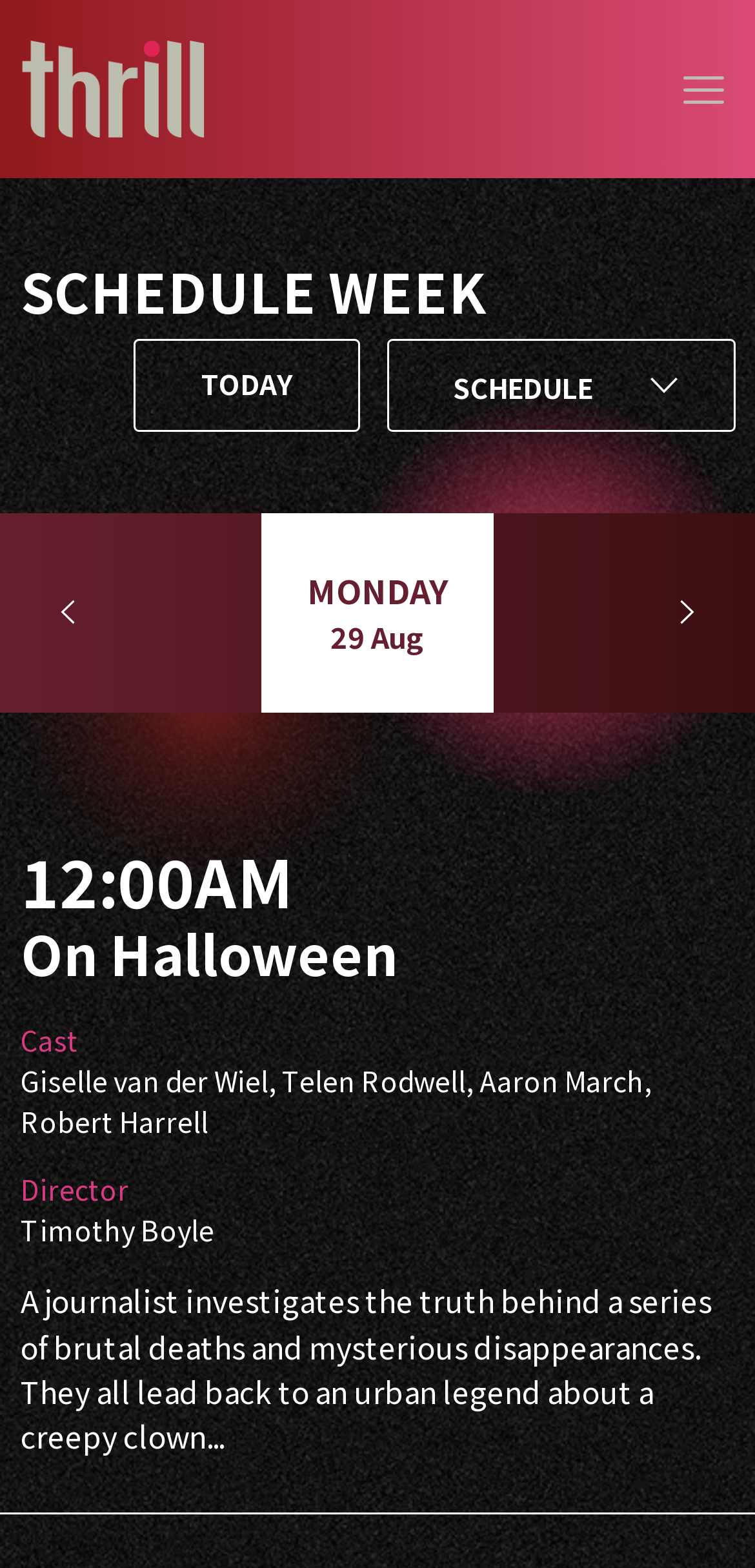Explain the webpage in detail.

The webpage is dedicated to the movie channel "Thrill", which focuses on horror, thriller, and suspense genres. At the top-left corner, there is a small image, and next to it, a link with the text "Thrill". Below this, there is a large heading that reads "SCHEDULE WEEK". 

To the right of the heading, there is a link "TODAY" and a textbox with the label "Schedule". Above the textbox, there is a small image. 

On the left side of the page, there is a list of schedule items, starting with "MONDAY 29 Aug", which is a link. Below this, there are two buttons, one above the other. 

The main content of the page is a movie description, which starts with the showtime "12:00AM" and the title "On Halloween". The description is a brief summary of the movie's plot, mentioning a journalist investigating a series of brutal deaths and mysterious disappearances related to an urban legend about a creepy clown. 

Additionally, there is information about the movie's cast, including Giselle van der Wiel, Telen Rodwell, Aaron March, and Robert Harrell, and its director, Timothy Boyle.